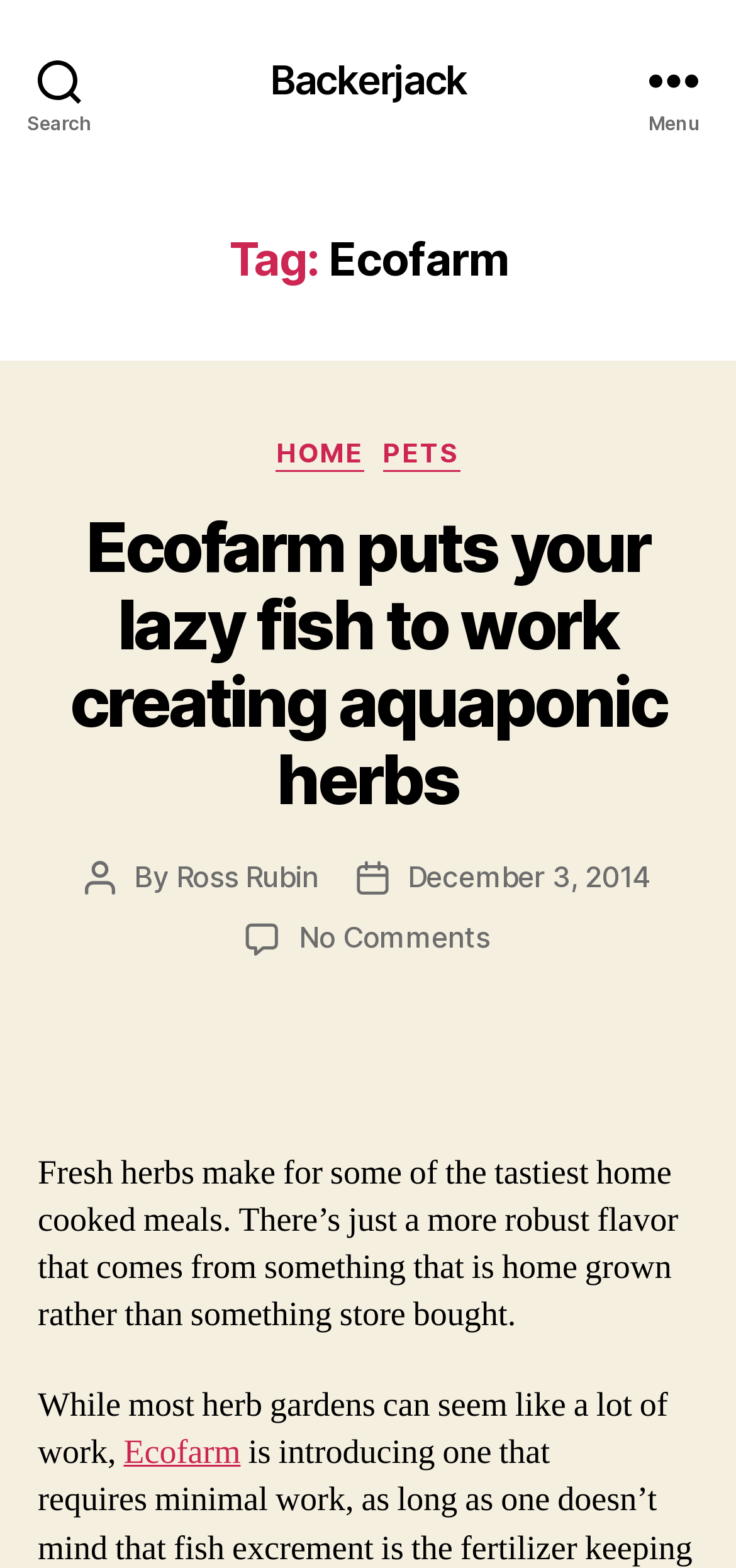Identify the bounding box coordinates of the clickable region to carry out the given instruction: "Go to Backerjack".

[0.366, 0.038, 0.634, 0.063]